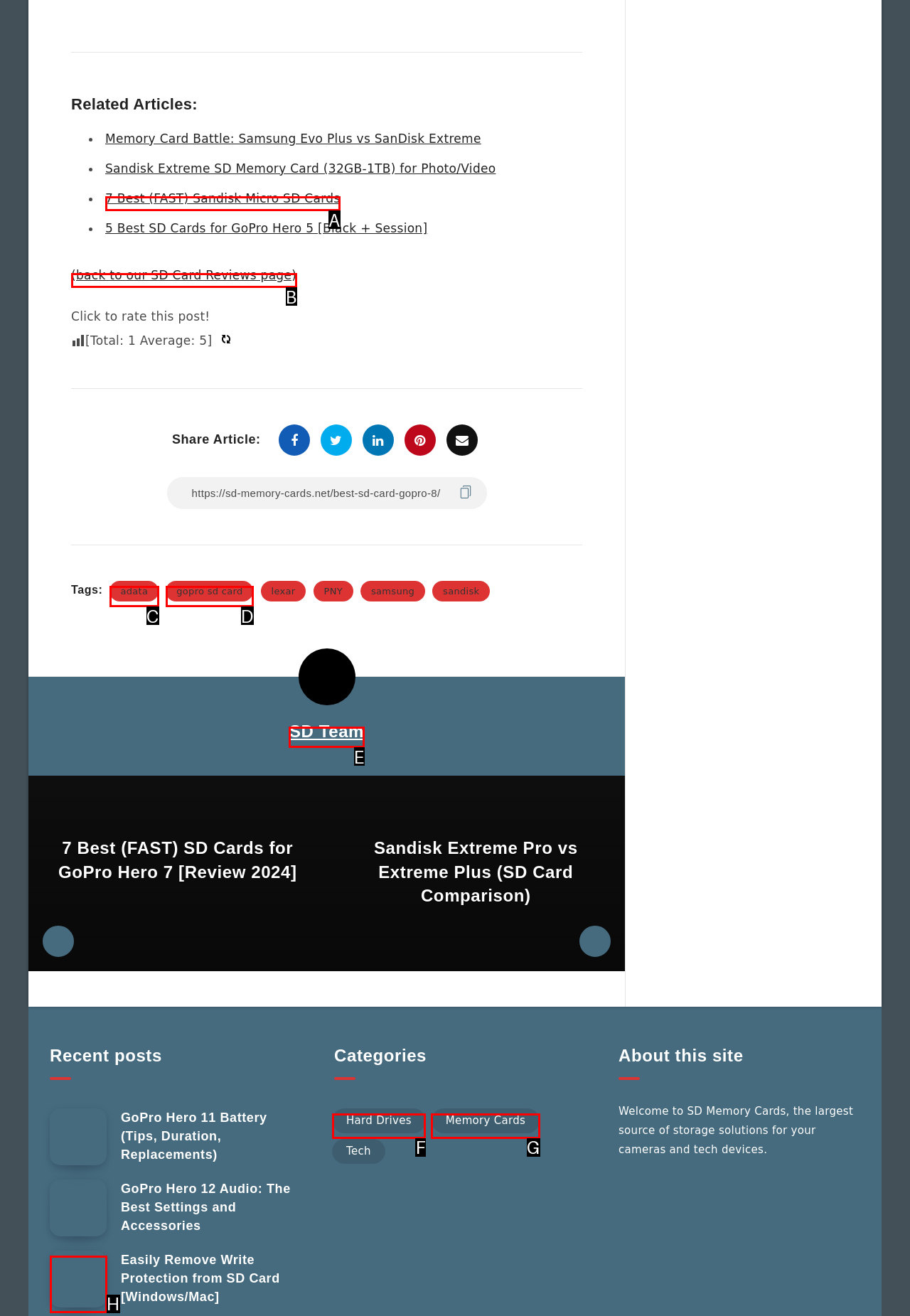Choose the HTML element that aligns with the description: SD Team. Indicate your choice by stating the letter.

E